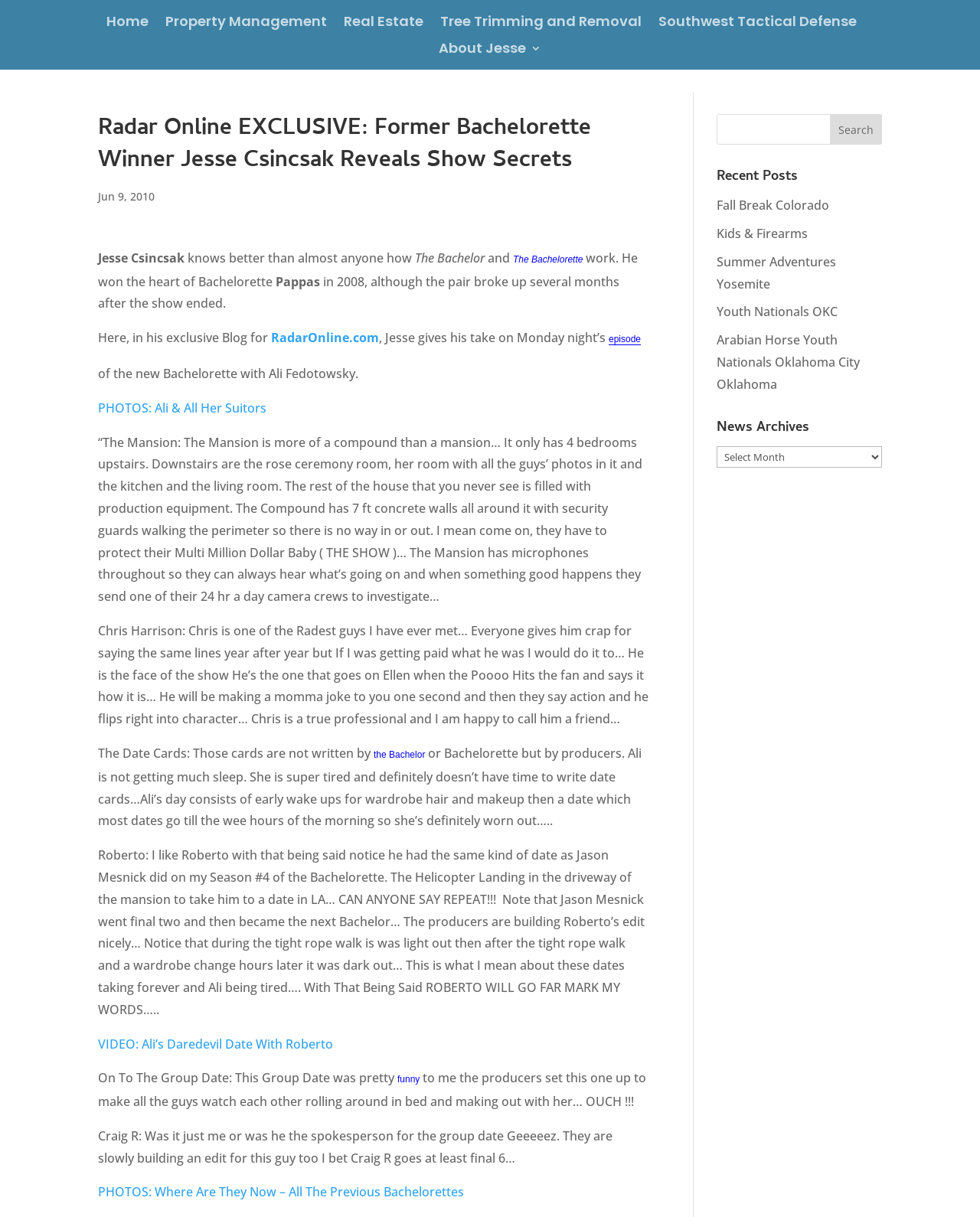Could you identify the text that serves as the heading for this webpage?

Radar Online EXCLUSIVE: Former Bachelorette Winner Jesse Csincsak Reveals Show Secrets